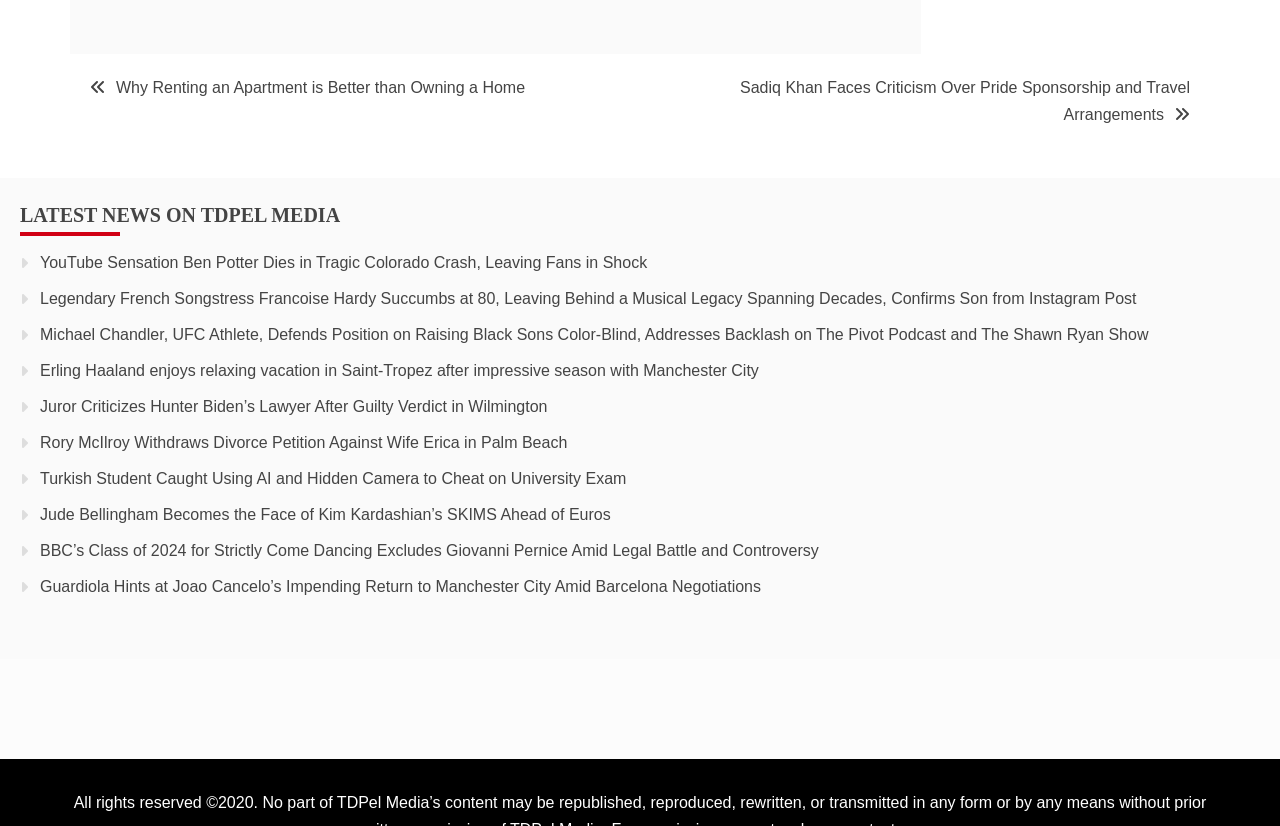Please locate the bounding box coordinates of the element that should be clicked to achieve the given instruction: "Learn more about Erling Haaland's vacation in Saint-Tropez".

[0.031, 0.438, 0.593, 0.459]